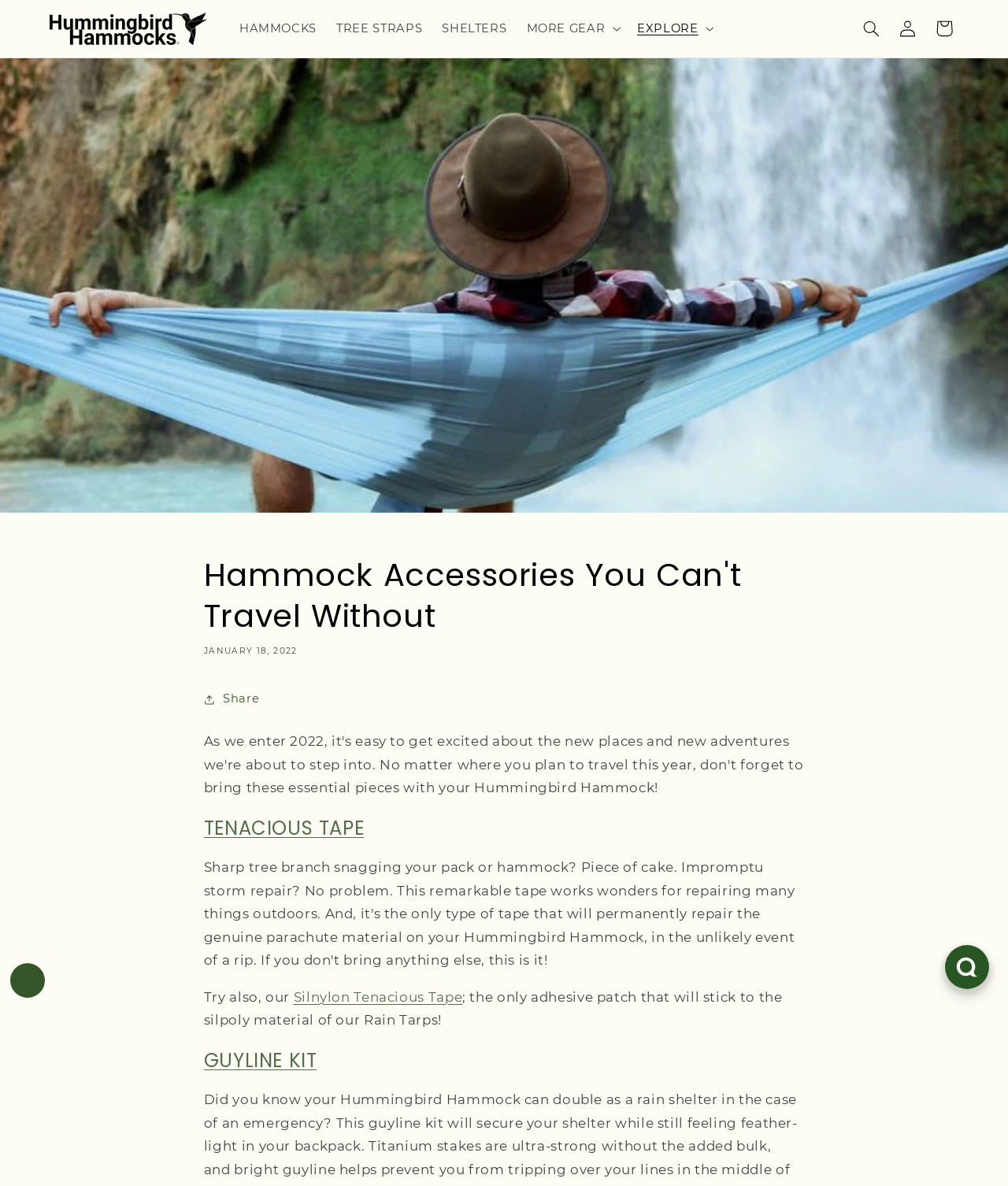Determine the bounding box coordinates of the section I need to click to execute the following instruction: "Search for something". Provide the coordinates as four float numbers between 0 and 1, i.e., [left, top, right, bottom].

[0.846, 0.009, 0.882, 0.039]